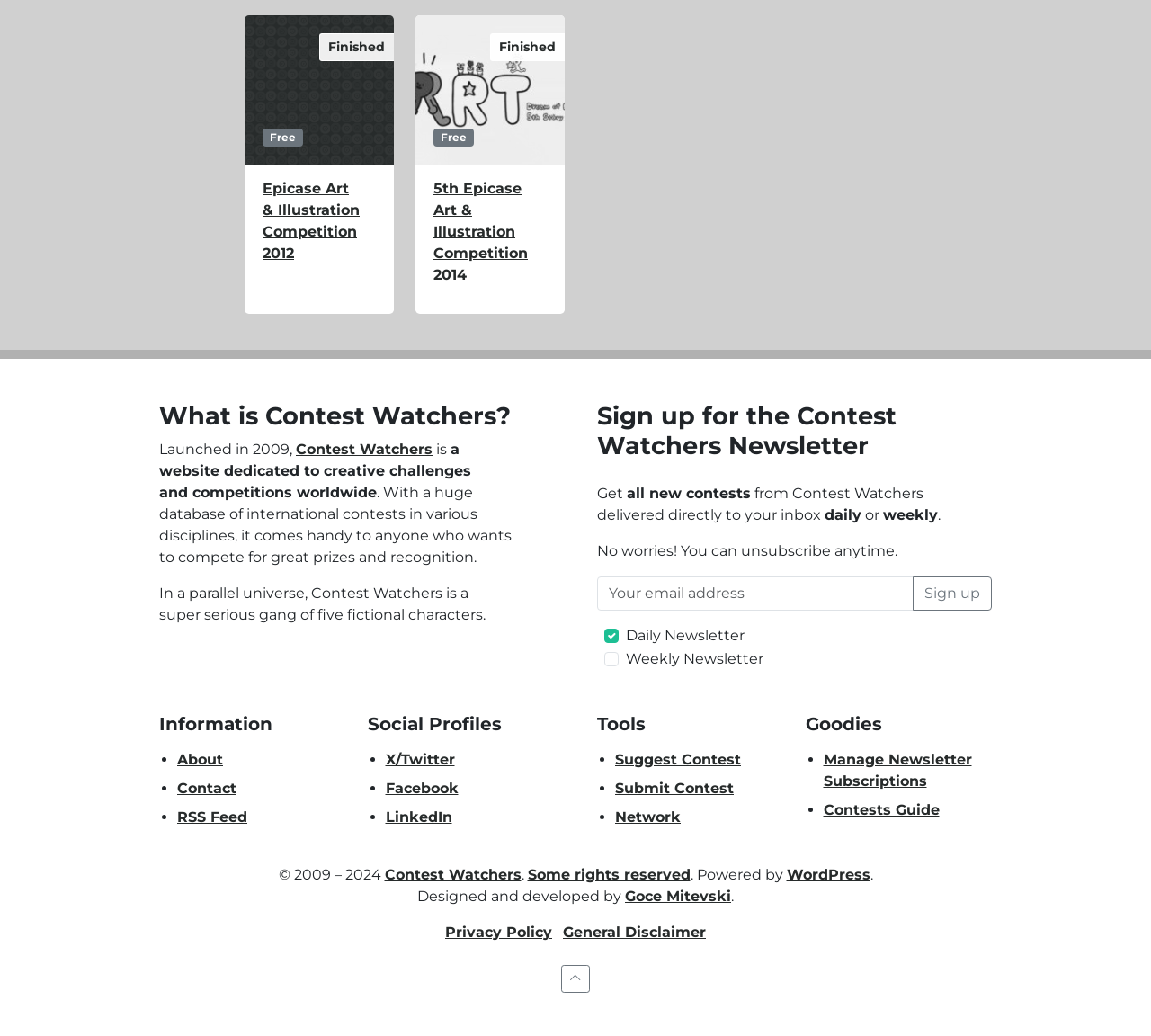What is the purpose of Contest Watchers?
Carefully analyze the image and provide a thorough answer to the question.

The purpose of Contest Watchers can be inferred from the text 'a website dedicated to creative challenges and competitions worldwide' which describes the website's function.